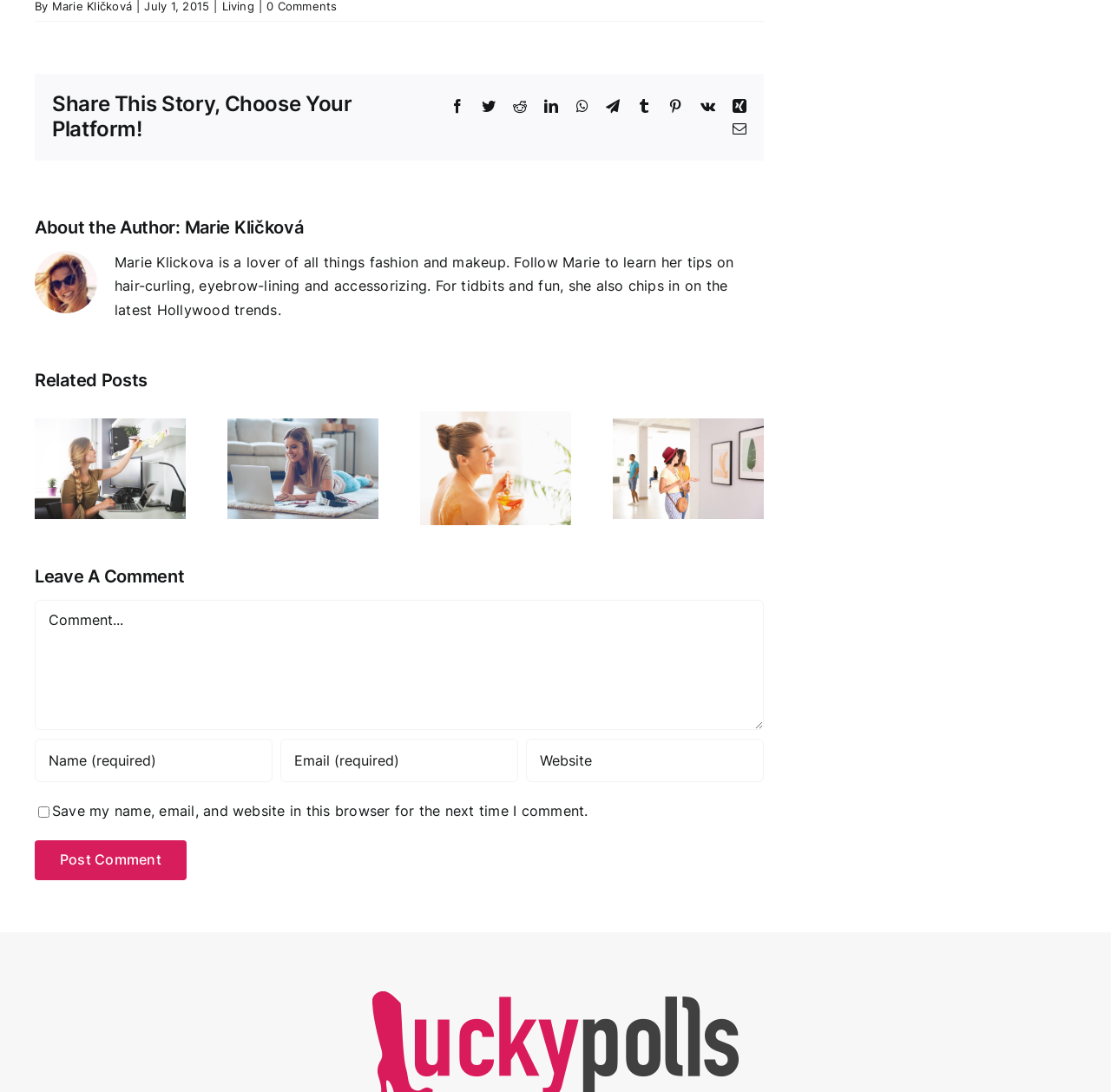Please determine the bounding box coordinates for the UI element described here. Use the format (top-left x, top-left y, bottom-right x, bottom-right y) with values bounded between 0 and 1: Marie Kličková

[0.166, 0.198, 0.273, 0.218]